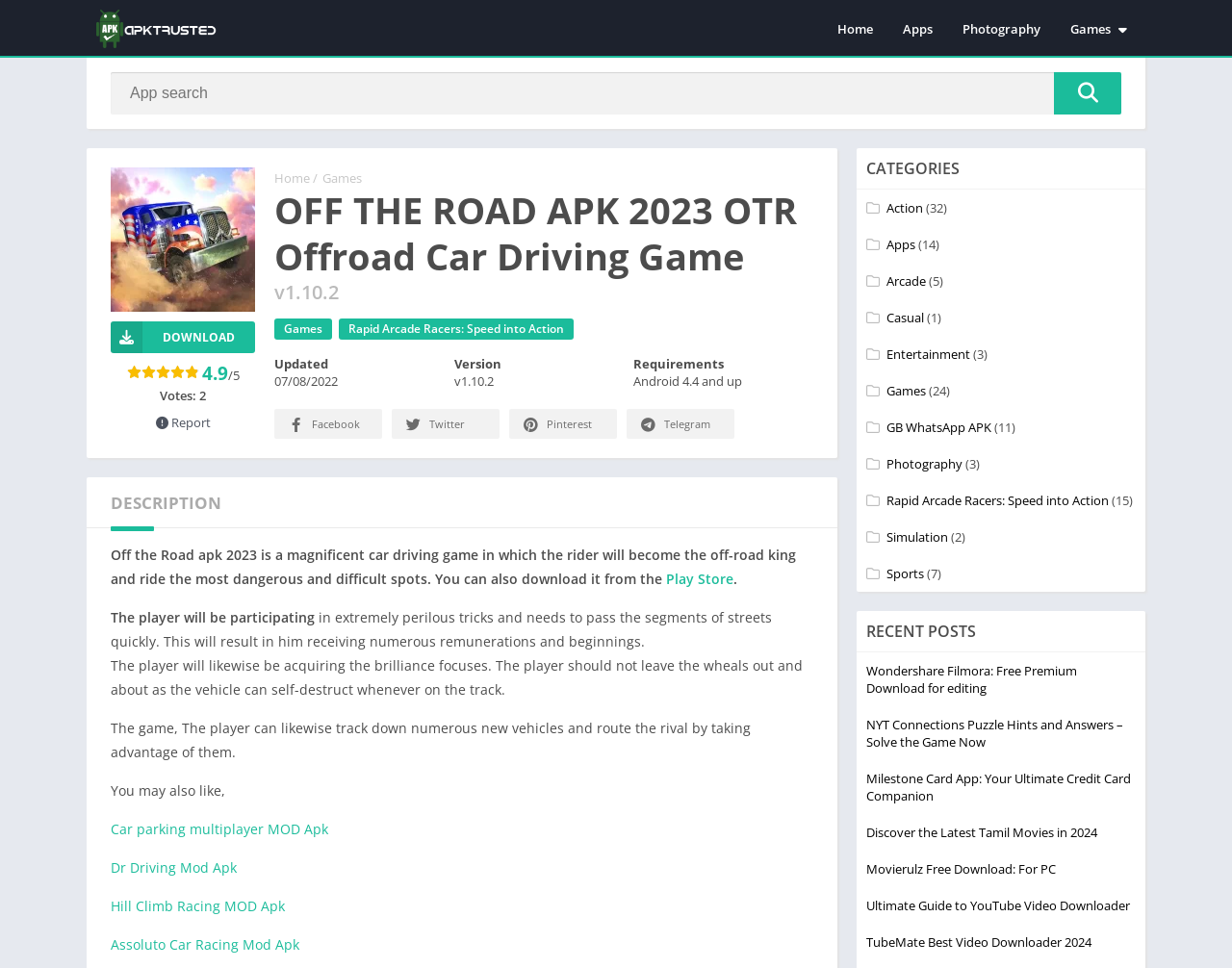Determine the bounding box coordinates for the element that should be clicked to follow this instruction: "Read the game description". The coordinates should be given as four float numbers between 0 and 1, in the format [left, top, right, bottom].

[0.09, 0.493, 0.66, 0.545]